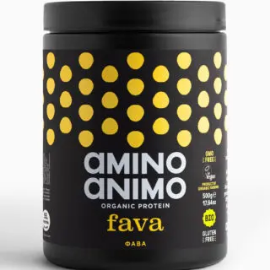Is the product gluten-free?
Carefully analyze the image and provide a detailed answer to the question.

The packaging emphasizes that the contents are gluten-free, indicating a healthy choice for consumers seeking plant-based protein options.